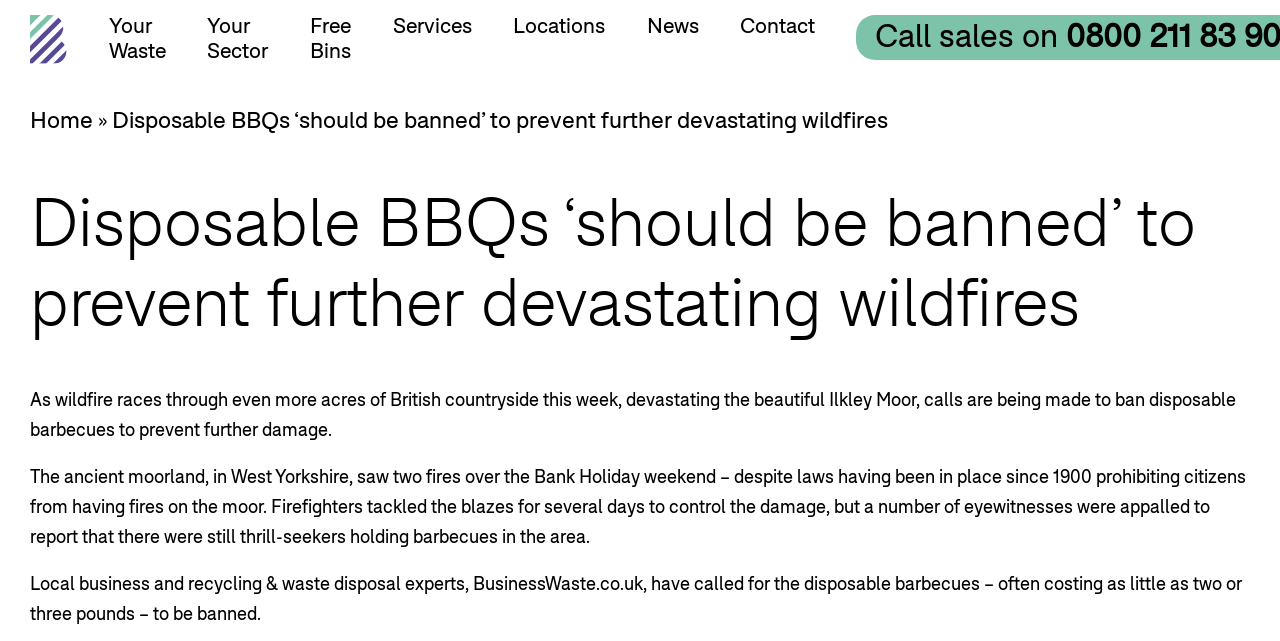Describe all the key features of the webpage in detail.

The webpage appears to be a news article discussing the issue of disposable barbecues and their potential to cause devastating wildfires. At the top left of the page, there is a business waste logo, accompanied by a series of links to different sections of the website, including "Your Waste", "Your Sector", "Free Bins", "Services", "Locations", "News", and "Contact". 

Below these links, there is a heading that reads "Disposable BBQs ‘should be banned’ to prevent further devastating wildfires". This heading is followed by a paragraph of text that explains how wildfires are causing damage to the British countryside, specifically mentioning the Ilkley Moor in West Yorkshire. 

Further down the page, there are two more paragraphs of text that provide more details about the issue, including eyewitness accounts of people holding barbecues in the area despite laws prohibiting fires on the moor. The final paragraph mentions a local business, BusinessWaste.co.uk, which is calling for disposable barbecues to be banned.